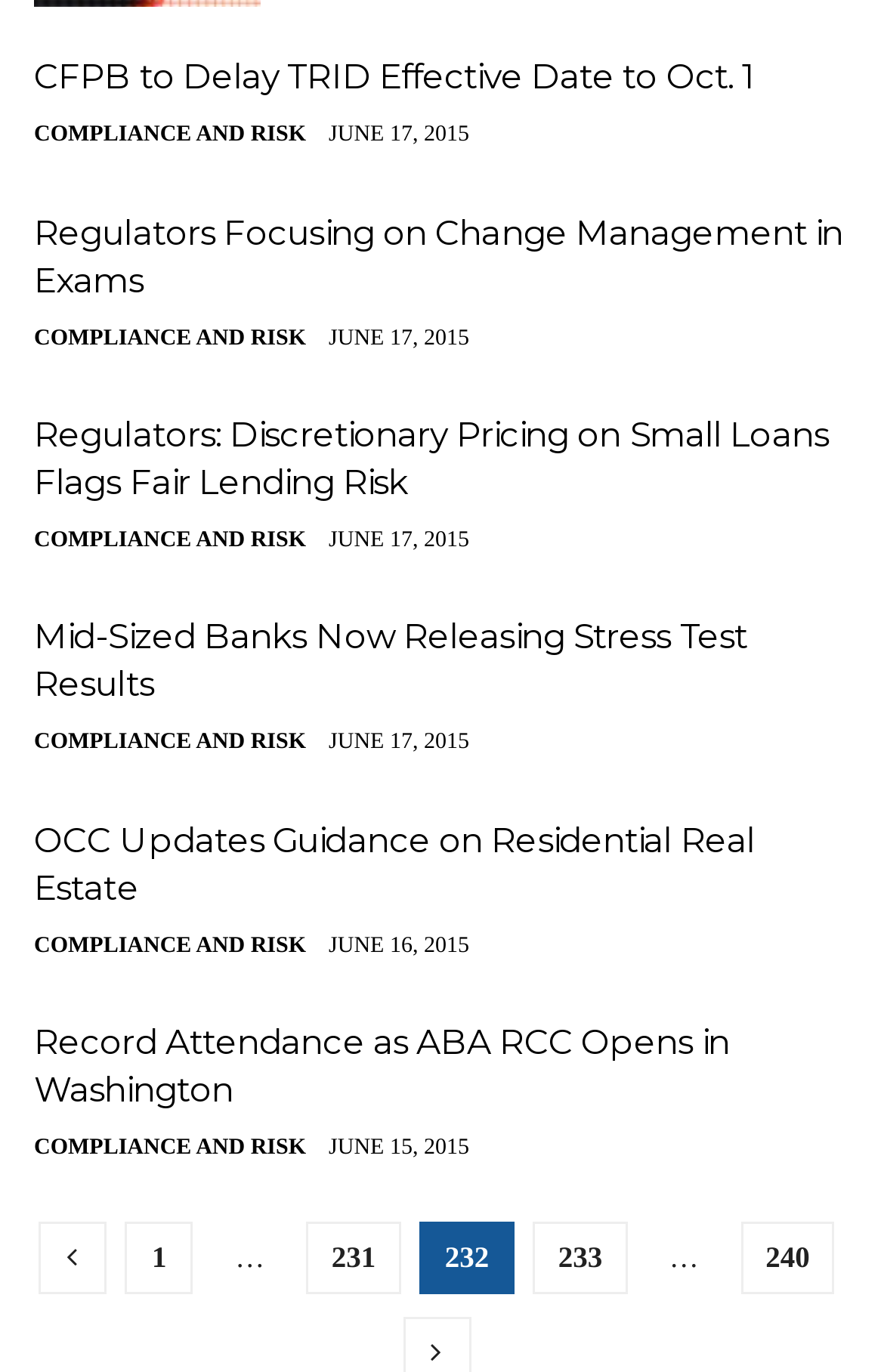Using a single word or phrase, answer the following question: 
What is the purpose of the links at the bottom of the webpage?

Pagination